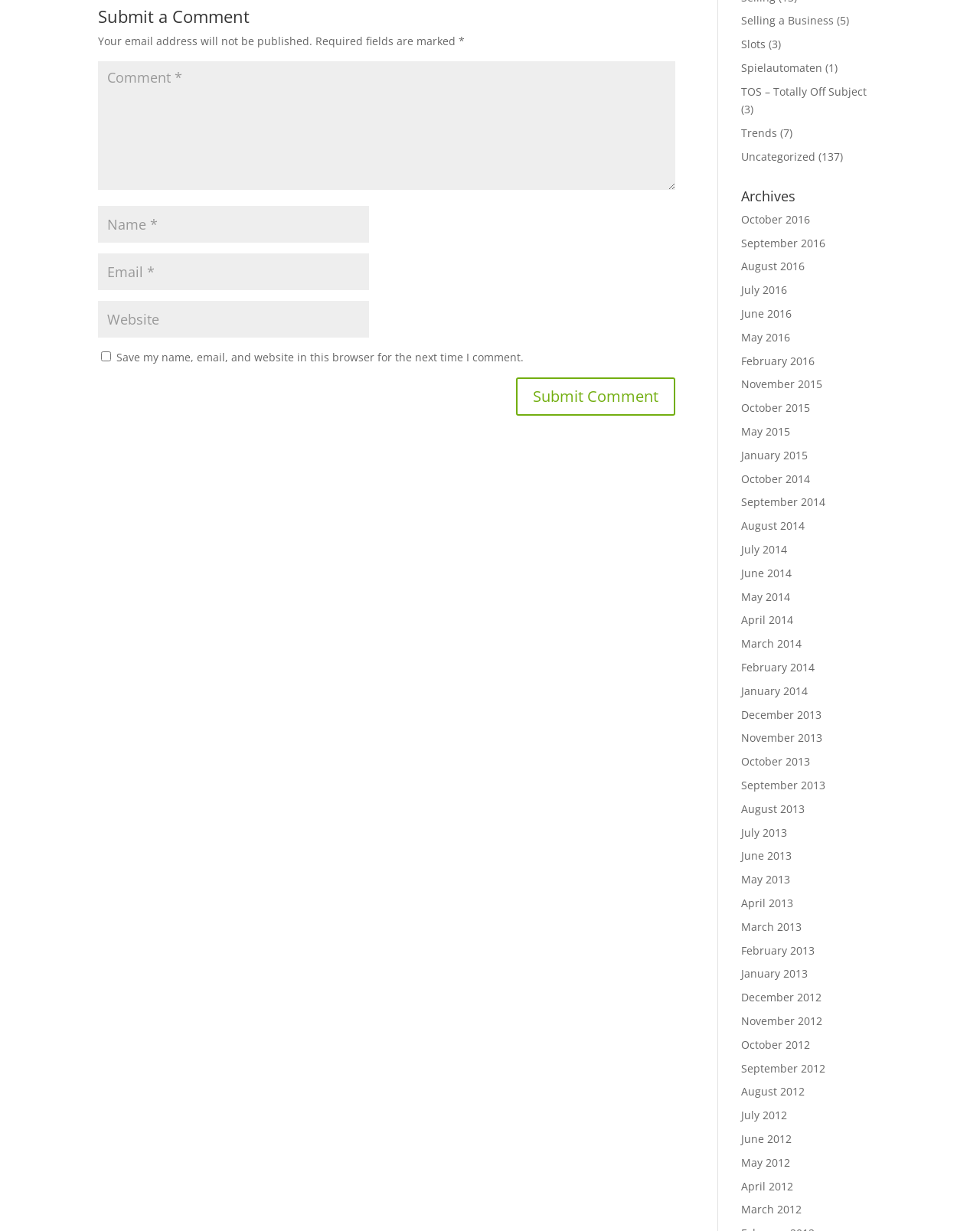What is the purpose of the form?
Based on the screenshot, provide a one-word or short-phrase response.

Submit a comment